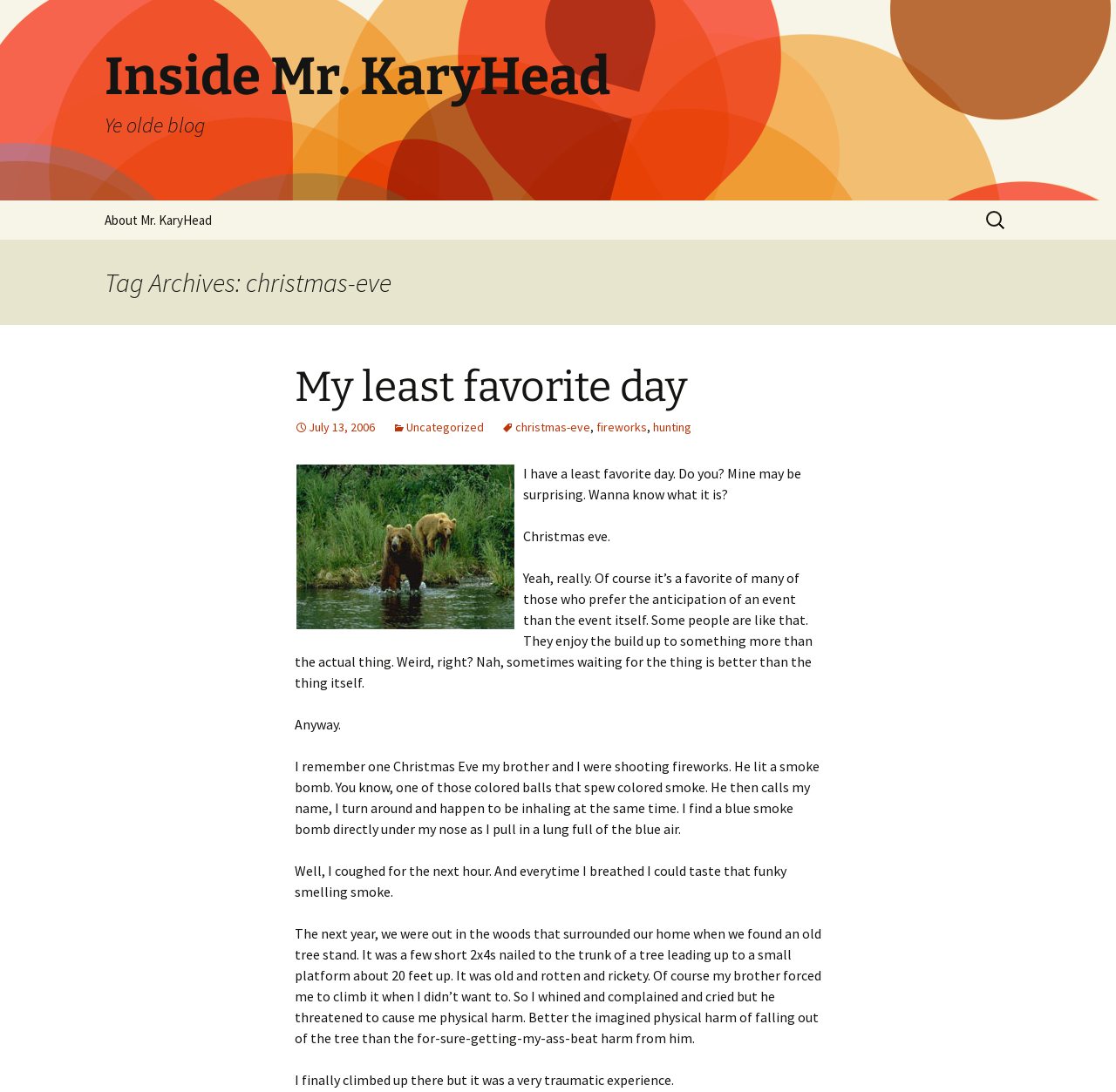Identify the bounding box coordinates for the element you need to click to achieve the following task: "Click the 'About Mr. KaryHead' link". The coordinates must be four float values ranging from 0 to 1, formatted as [left, top, right, bottom].

[0.078, 0.184, 0.205, 0.219]